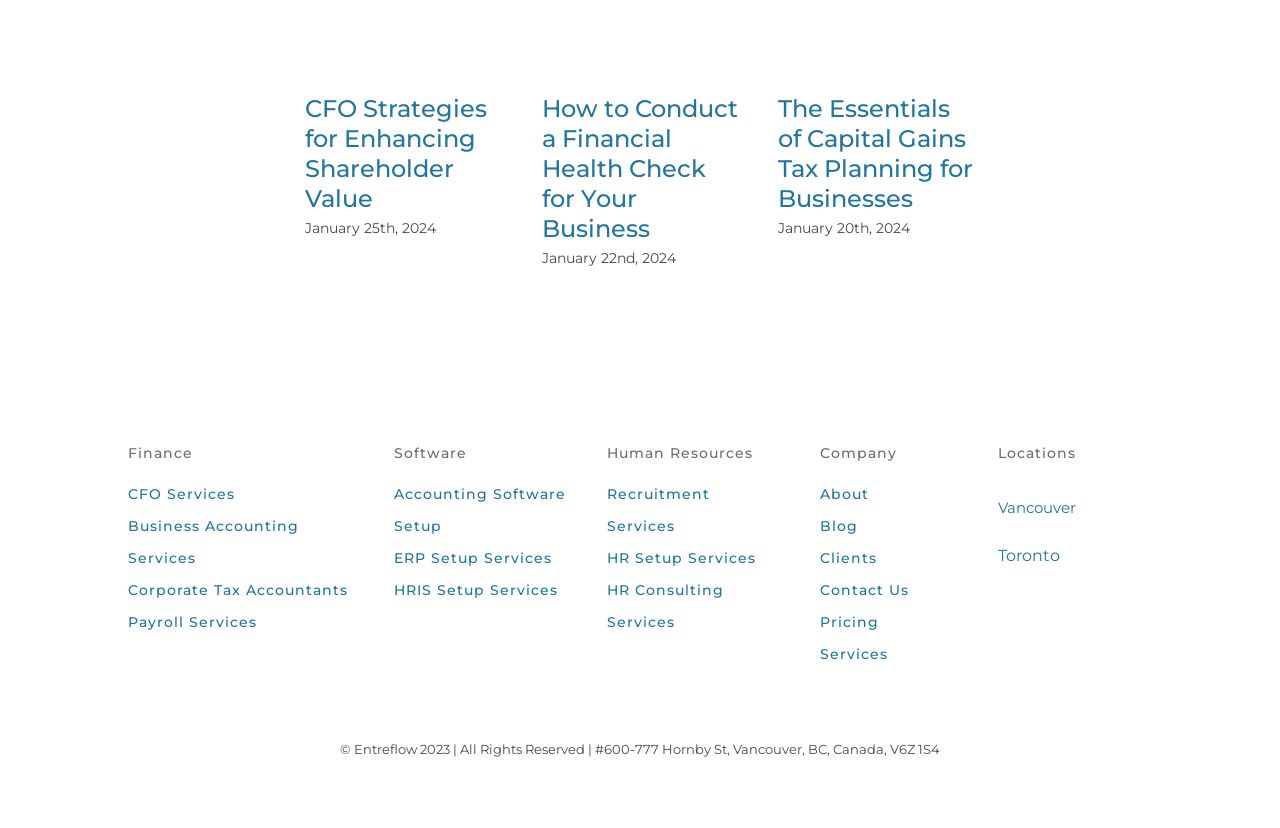Refer to the image and provide an in-depth answer to the question:
What is the date of the latest article?

I looked at the dates of the articles listed on the webpage and found that the latest article is 'CFO Strategies for Enhancing Shareholder Value' with a date of January 25th, 2024.